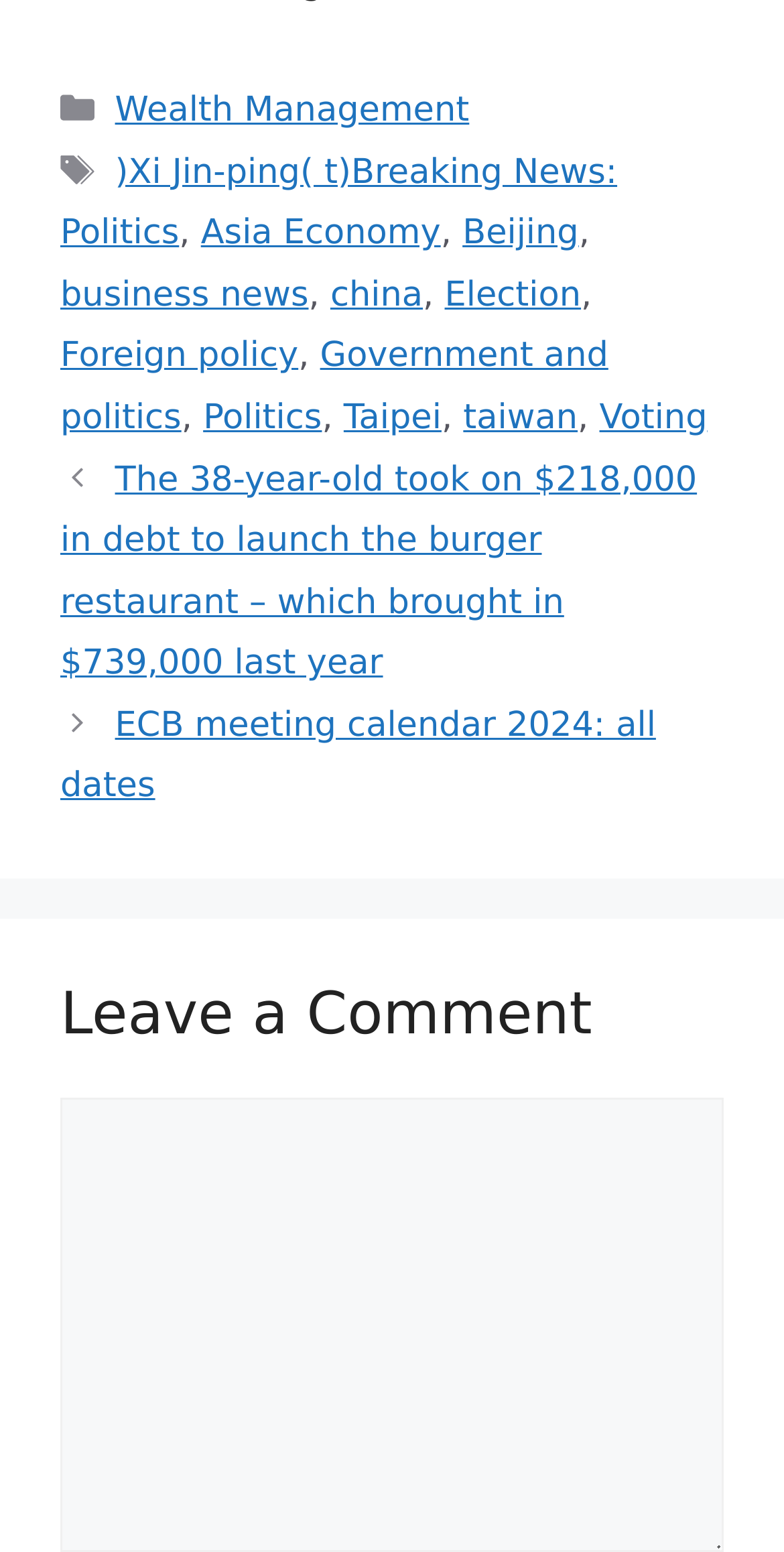Please identify the bounding box coordinates of the area that needs to be clicked to fulfill the following instruction: "Leave a comment."

[0.077, 0.707, 0.923, 1.0]